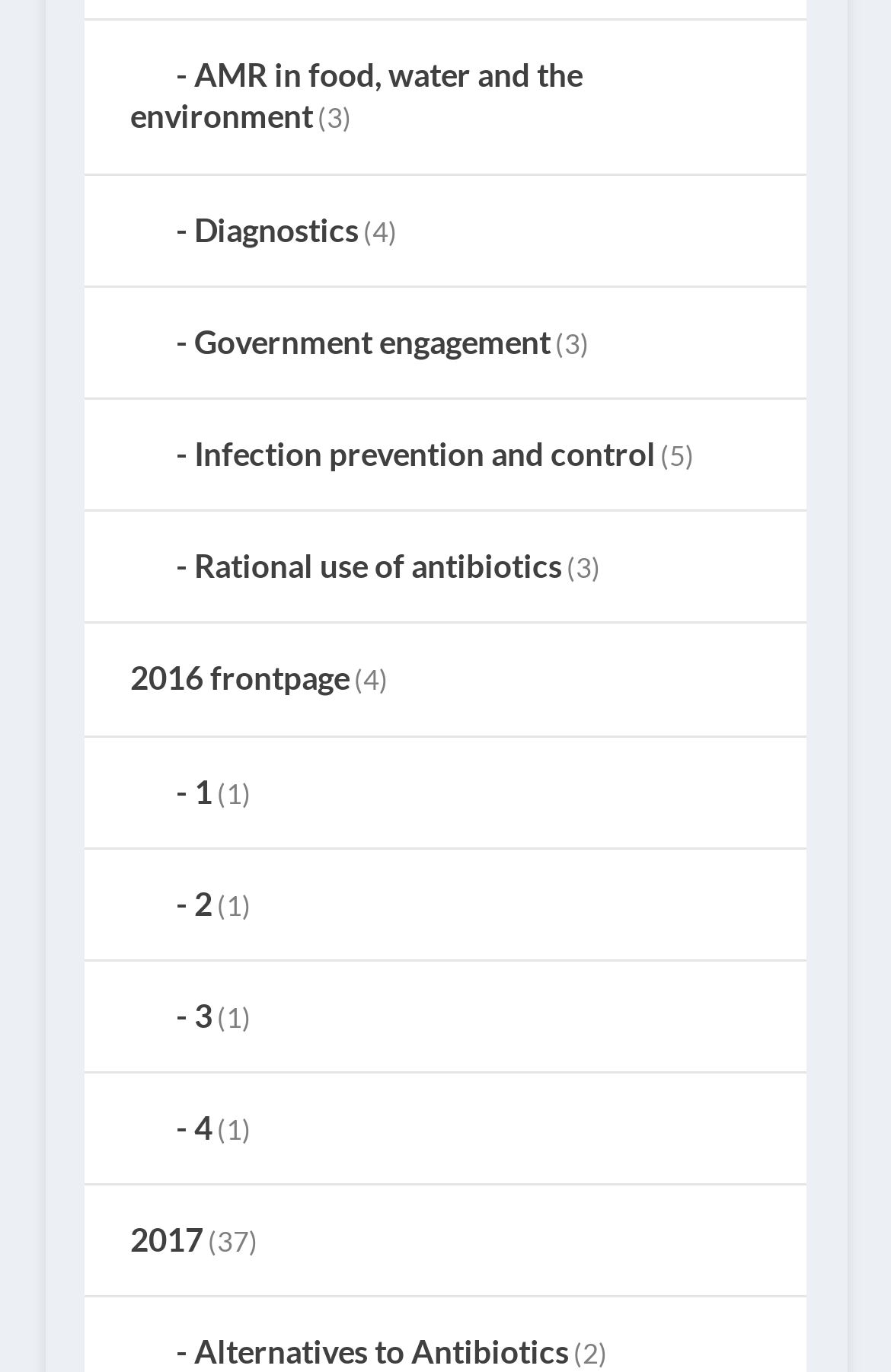Respond to the following question with a brief word or phrase:
How many years are listed?

2